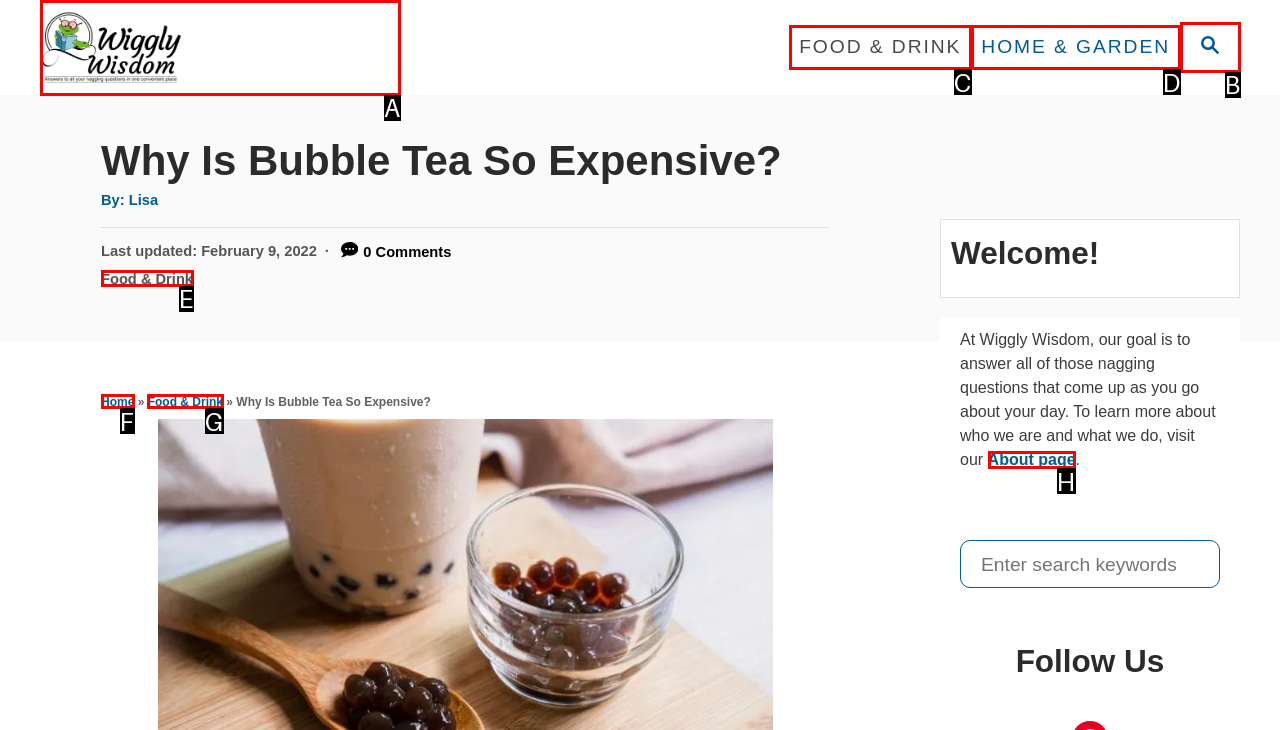Find the appropriate UI element to complete the task: Read the About page. Indicate your choice by providing the letter of the element.

H